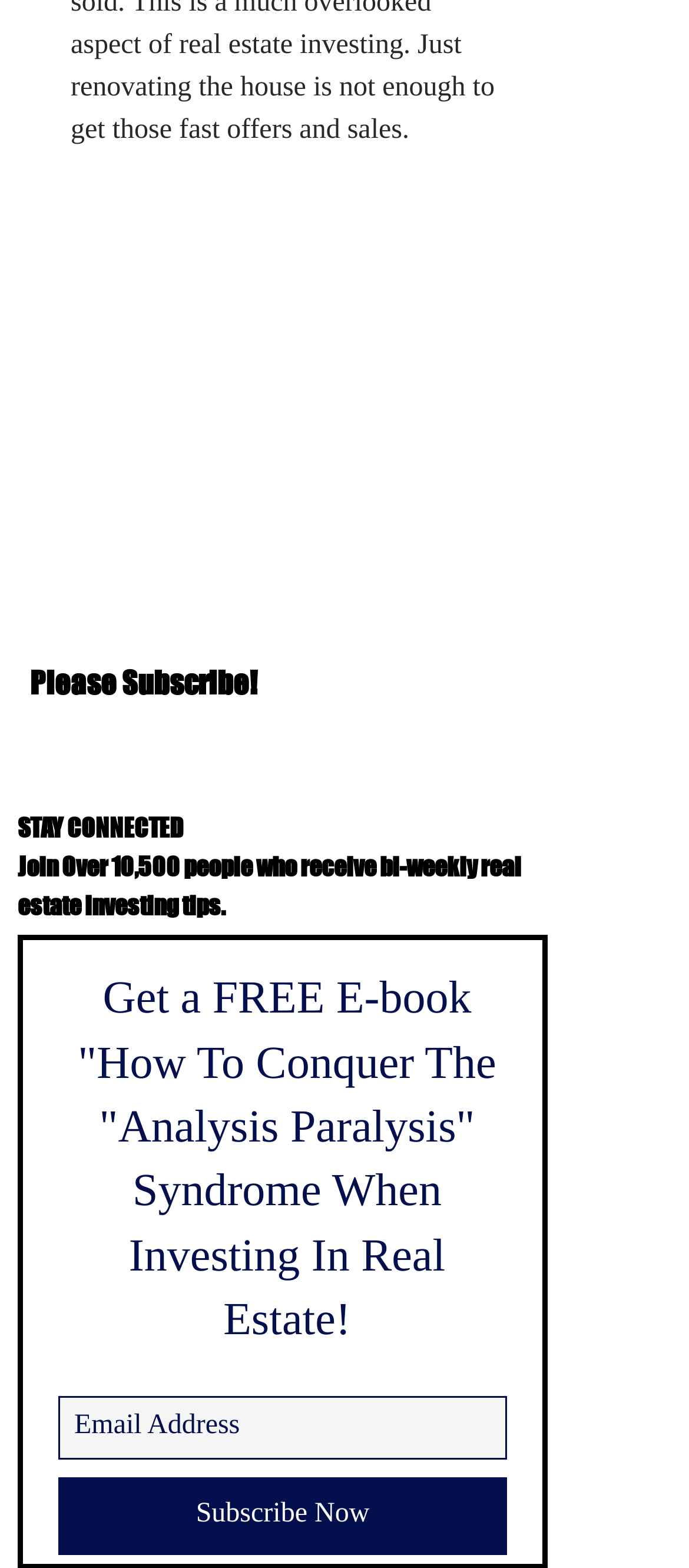Provide the bounding box coordinates of the UI element that matches the description: "aria-label="Twitter - Black Circle"".

[0.172, 0.464, 0.262, 0.503]